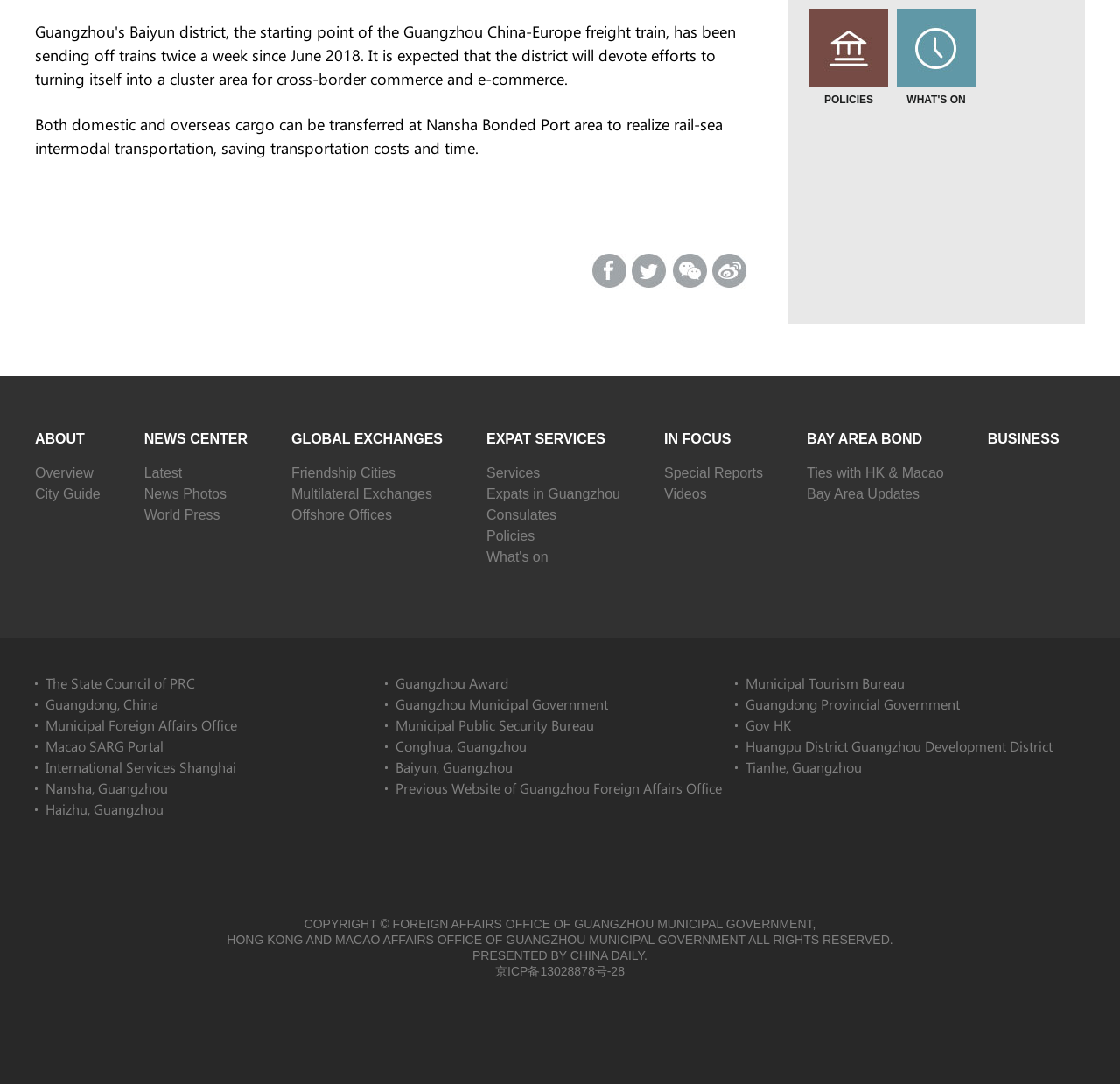What is the purpose of Nansha Bonded Port area?
Using the information from the image, answer the question thoroughly.

According to the static text on the webpage, Nansha Bonded Port area is used for rail-sea intermodal transportation, which can save transportation costs and time.